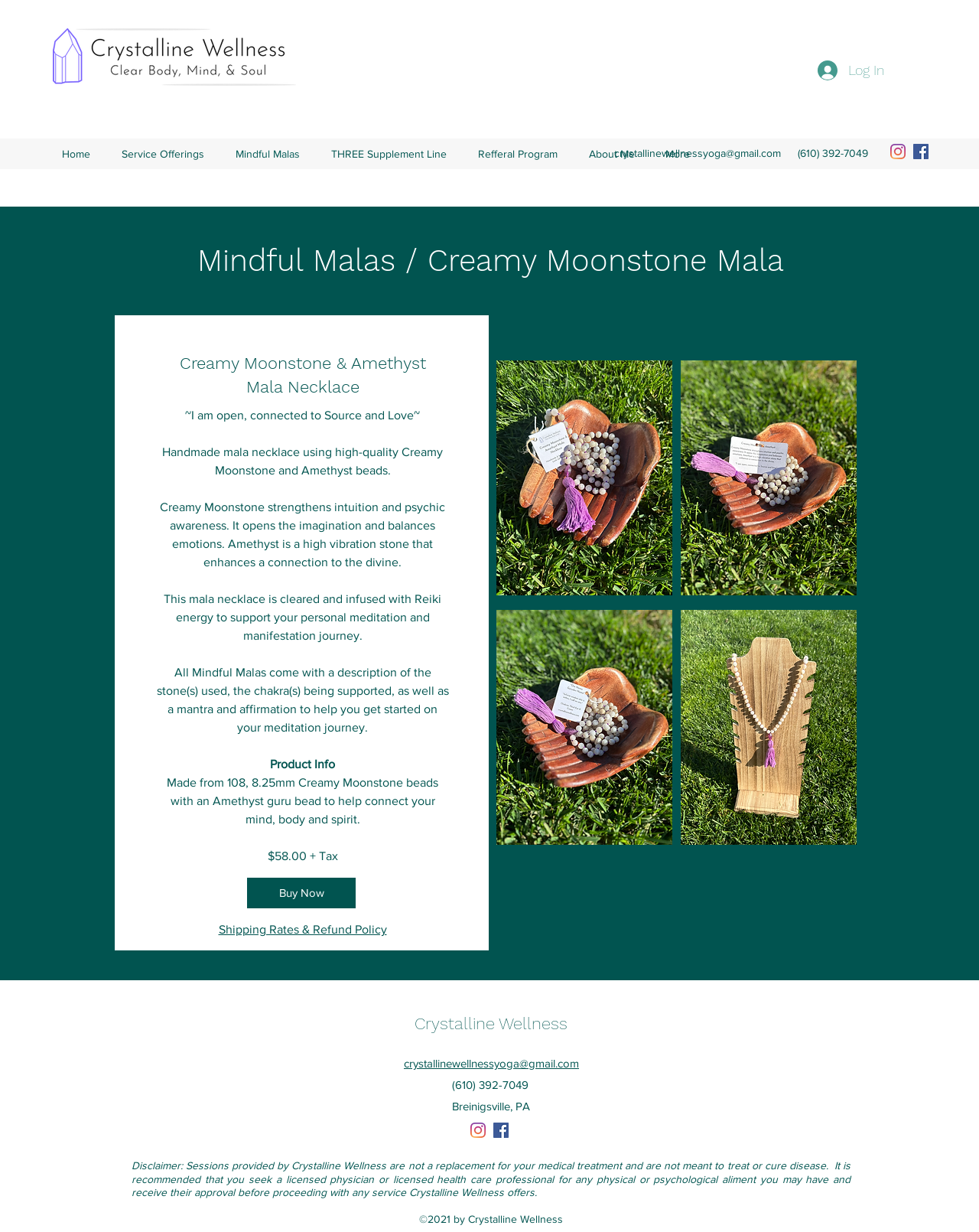Identify the bounding box of the HTML element described as: "THREE Supplement Line".

[0.322, 0.116, 0.472, 0.134]